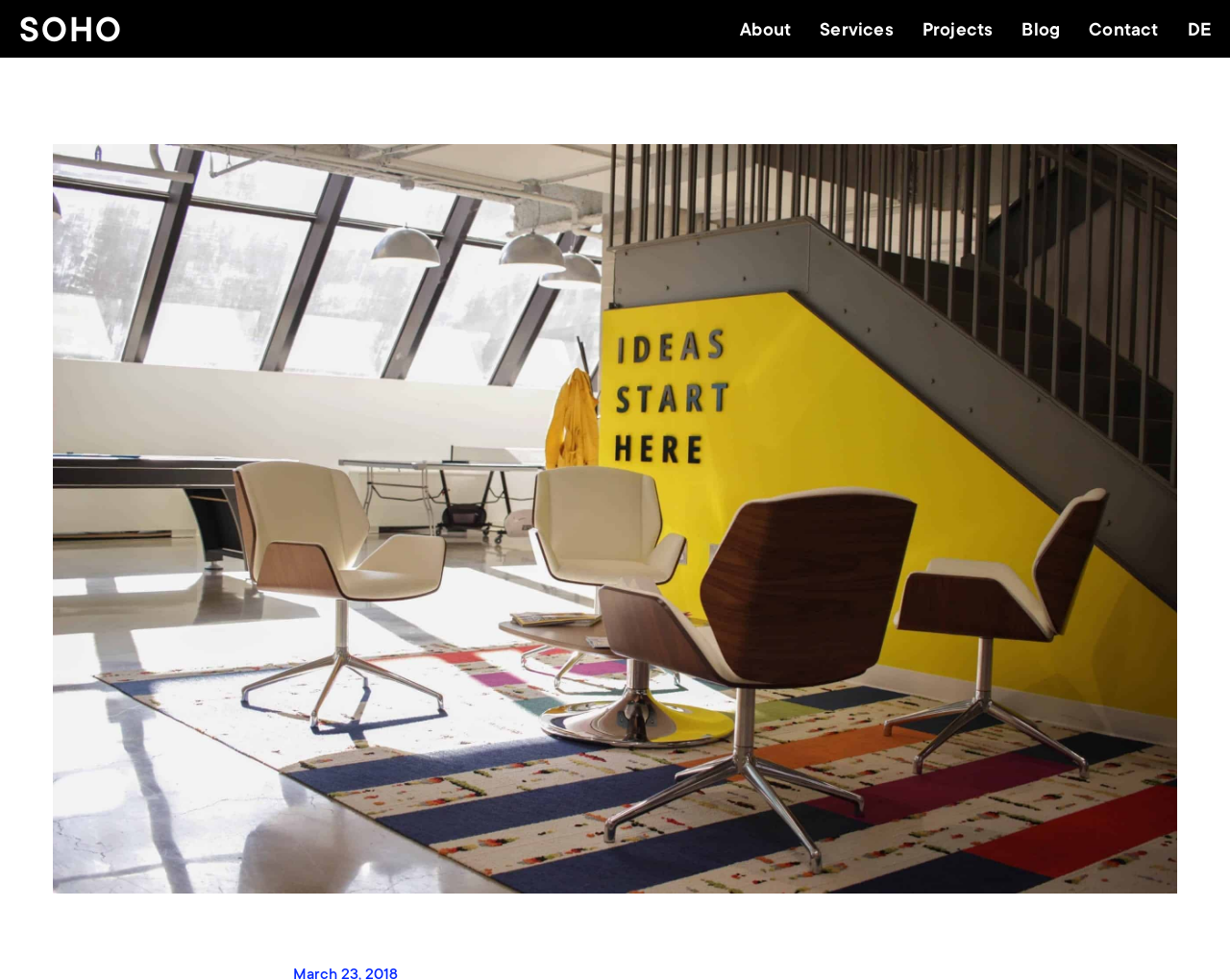Construct a comprehensive description capturing every detail on the webpage.

The webpage appears to be a professional services website, likely focused on web design and development. At the top left of the page, there is a link to "SOHO". 

To the right of "SOHO", there is a navigation menu with several links, including "About", "Services", "Projects", "Blog", "Contact", and "DE". These links are positioned horizontally, with "About" on the left and "DE" on the right.

Below the navigation menu, there are three links stacked vertically, labeled "Web Design", "Brand Design", and "SEO". These links are positioned near the top center of the page.

The majority of the page is occupied by a large featured image, which spans from the top to the bottom of the page, taking up most of the width.